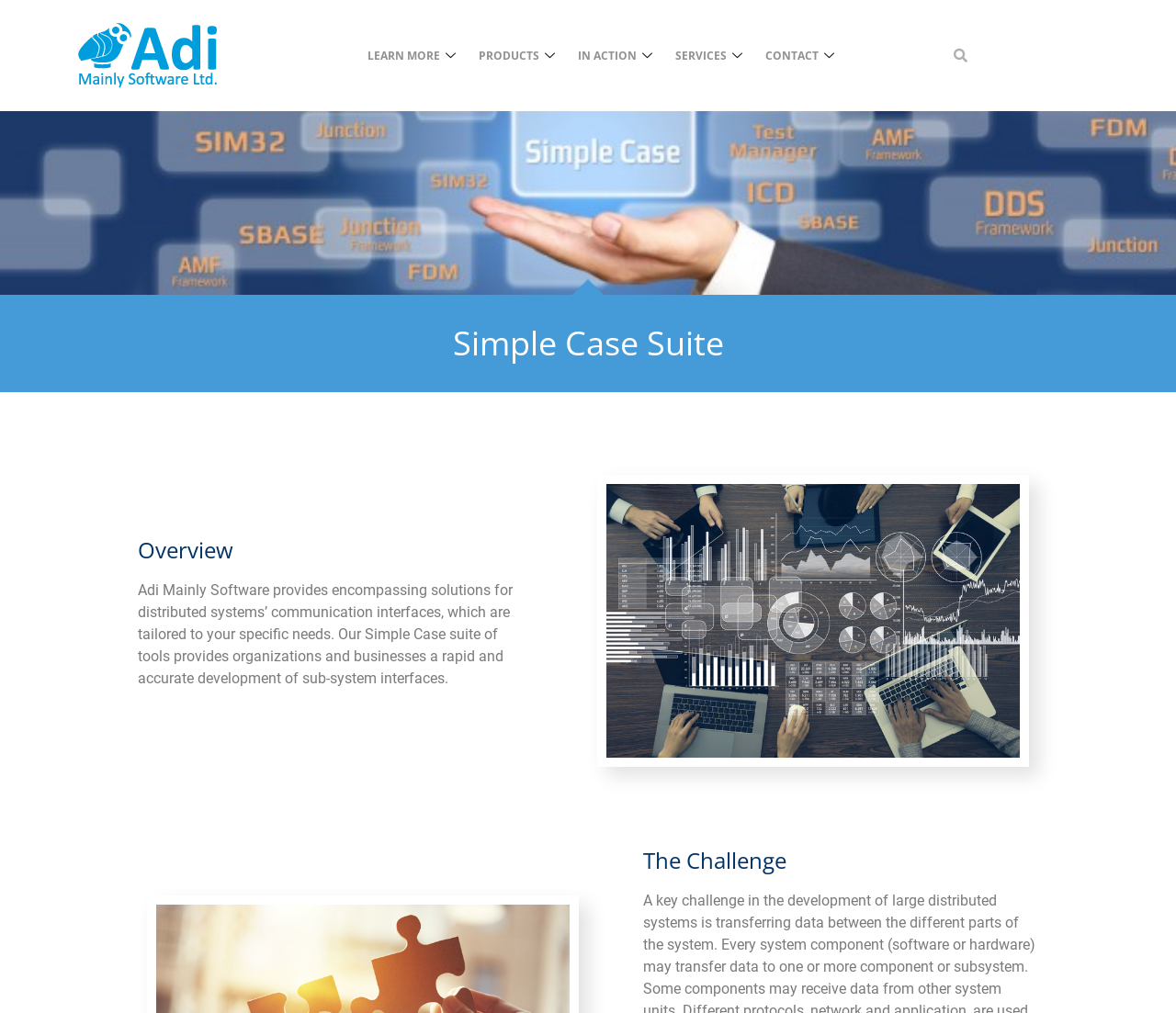Predict the bounding box coordinates for the UI element described as: "parent_node: Search name="s" title="Search"". The coordinates should be four float numbers between 0 and 1, presented as [left, top, right, bottom].

[0.822, 0.044, 0.928, 0.066]